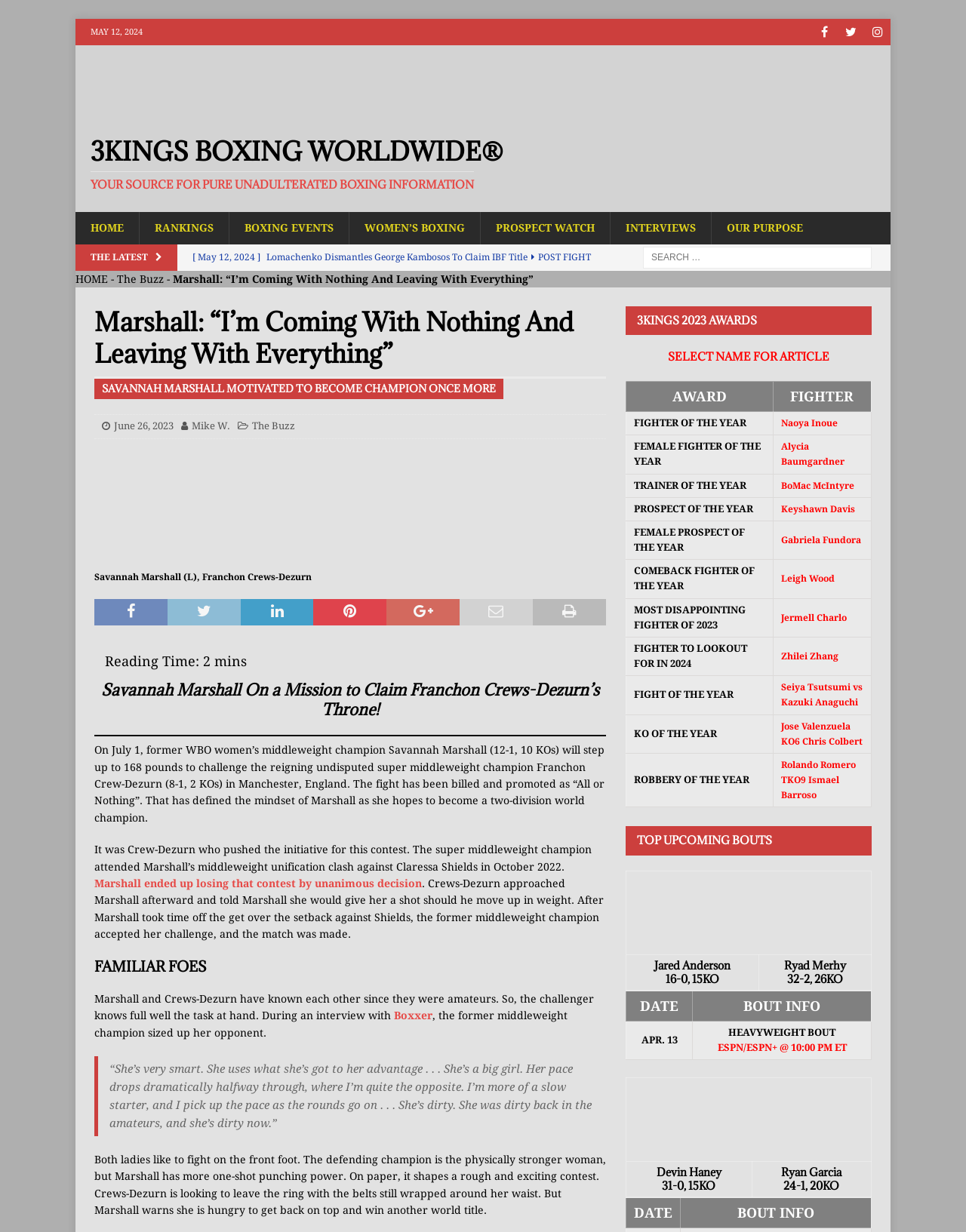Determine the bounding box coordinates of the clickable element to achieve the following action: 'View the 3KINGS 2023 AWARDS'. Provide the coordinates as four float values between 0 and 1, formatted as [left, top, right, bottom].

[0.647, 0.249, 0.902, 0.272]